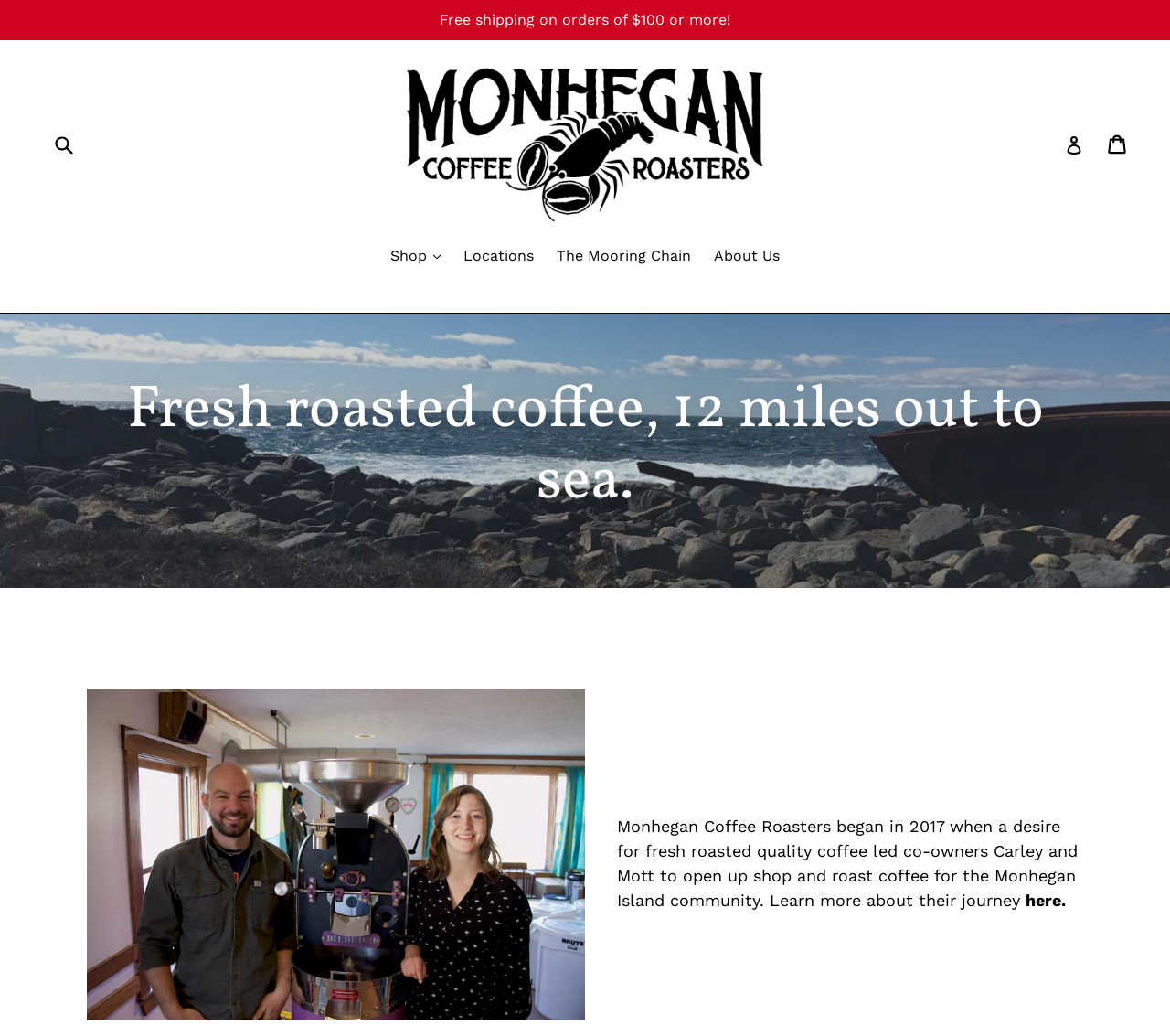Provide the bounding box coordinates of the HTML element described by the text: "Shop .cls-1{fill:#231f20}". The coordinates should be in the format [left, top, right, bottom] with values between 0 and 1.

[0.326, 0.236, 0.384, 0.26]